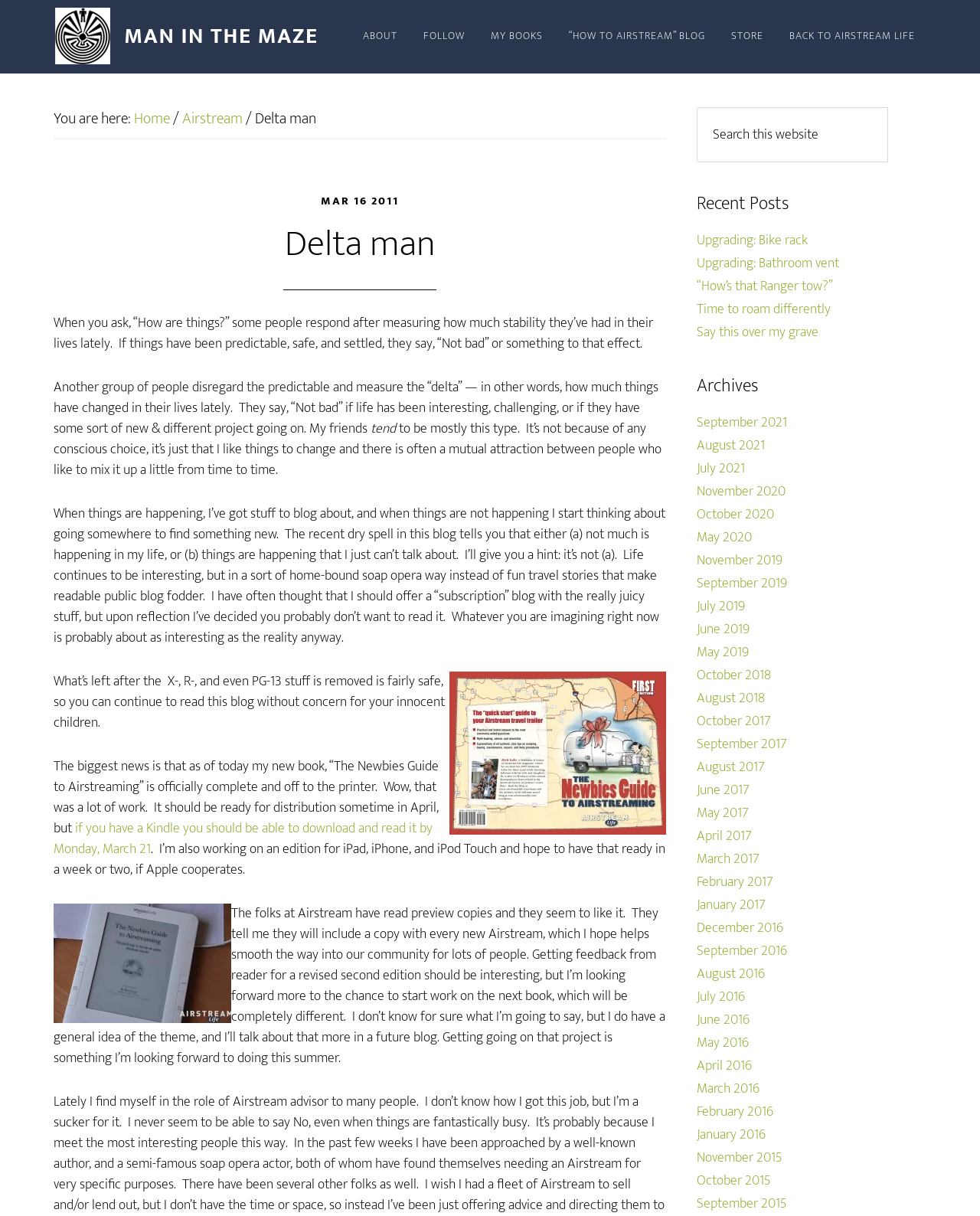What is the format of the upcoming book?
Look at the image and answer the question using a single word or phrase.

Kindle and iPad